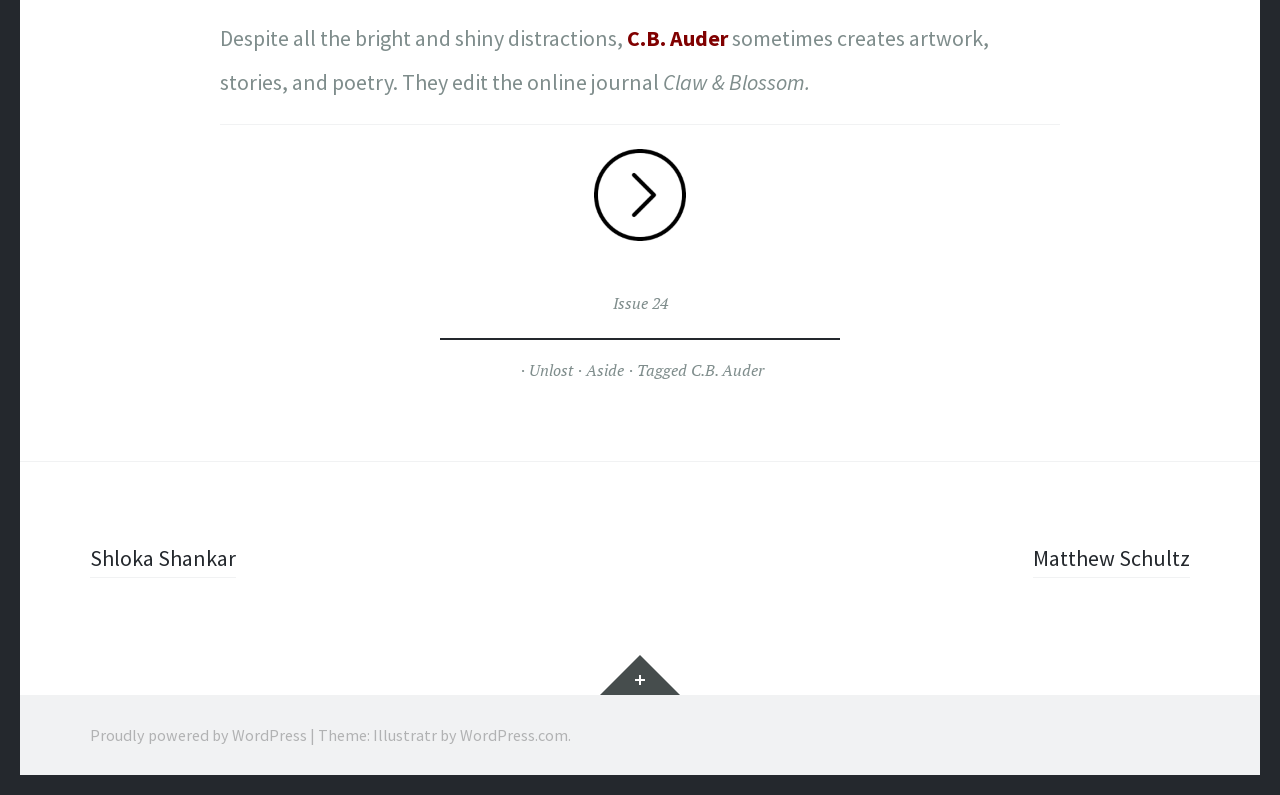Locate the bounding box coordinates of the clickable area needed to fulfill the instruction: "Go to the Home page".

None